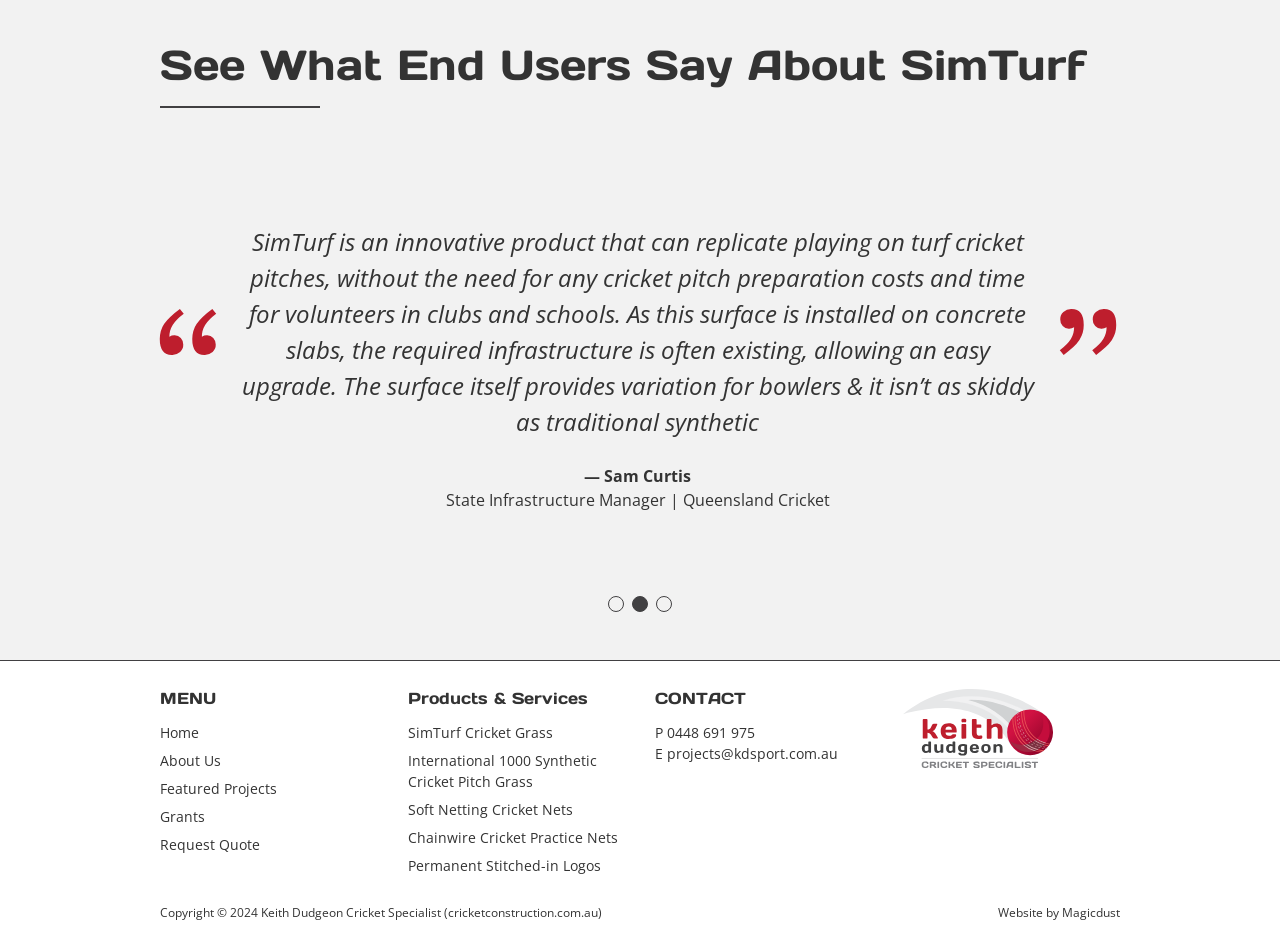What is the phone number to contact?
Provide a fully detailed and comprehensive answer to the question.

The phone number is mentioned in the StaticText element with the text 'P 0448 691 975' in the CONTACT section.